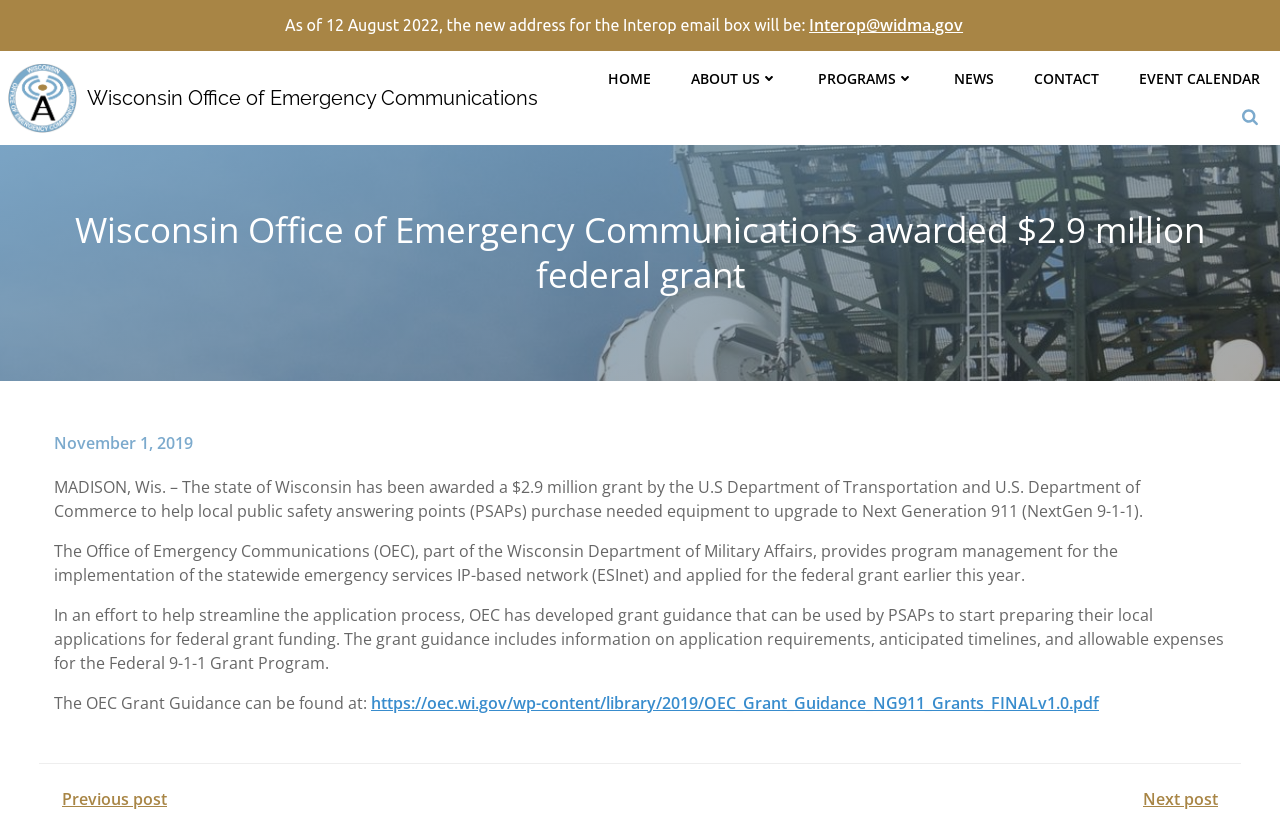Identify and provide the title of the webpage.

Wisconsin Office of Emergency Communications awarded $2.9 million federal grant